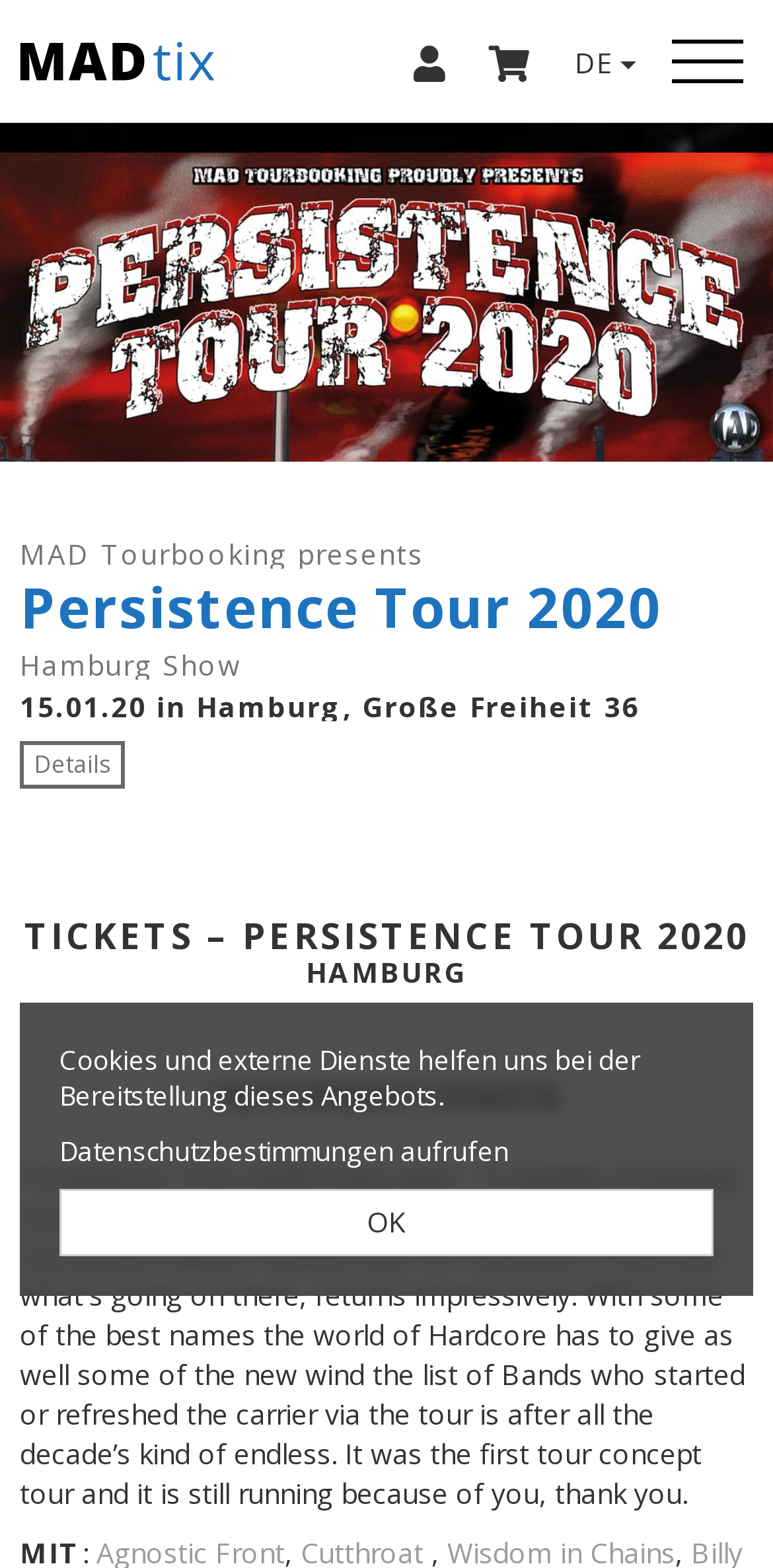Find the bounding box coordinates for the UI element that matches this description: "DE".

[0.736, 0.025, 0.831, 0.053]